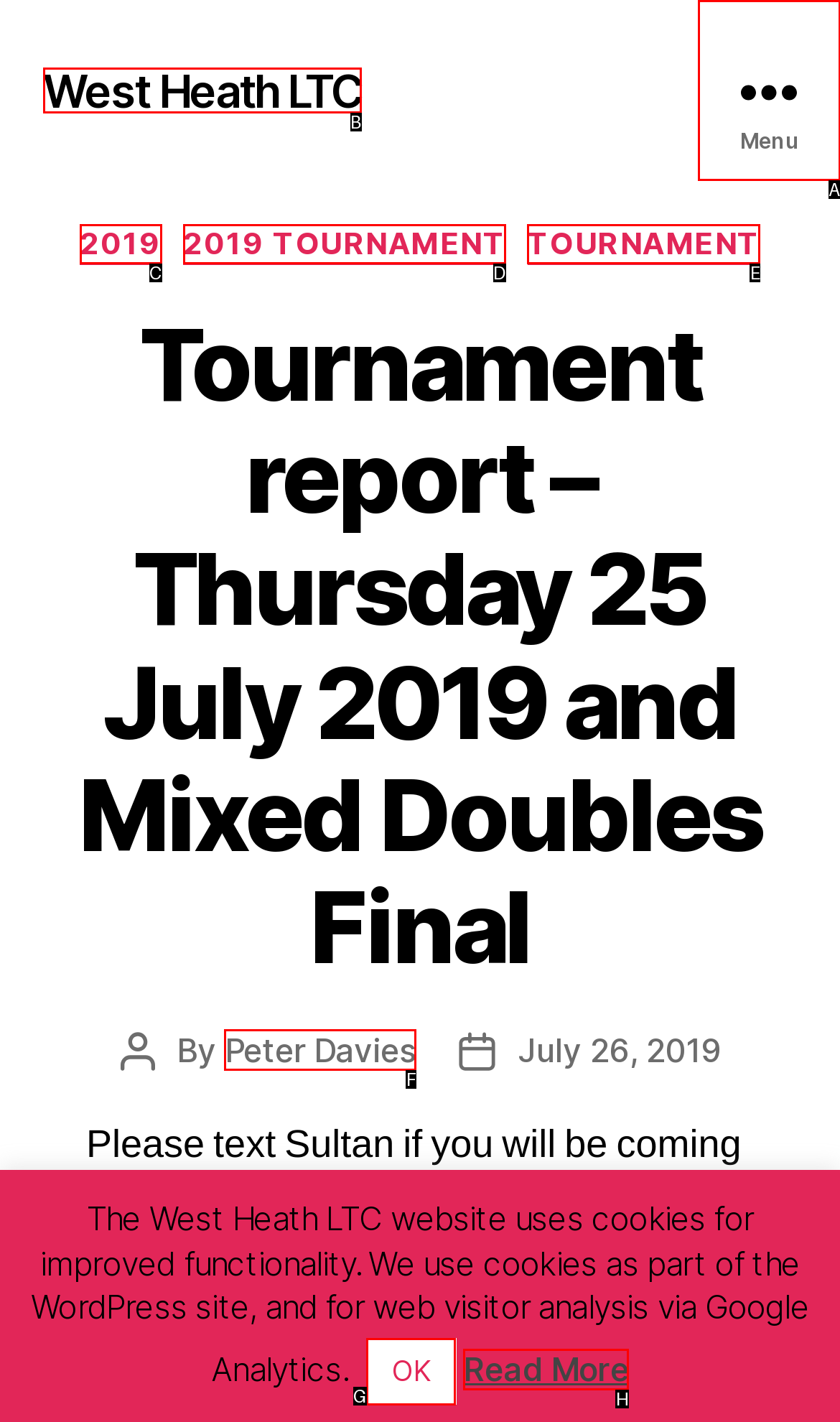Select the correct option from the given choices to perform this task: Click the Menu button. Provide the letter of that option.

A